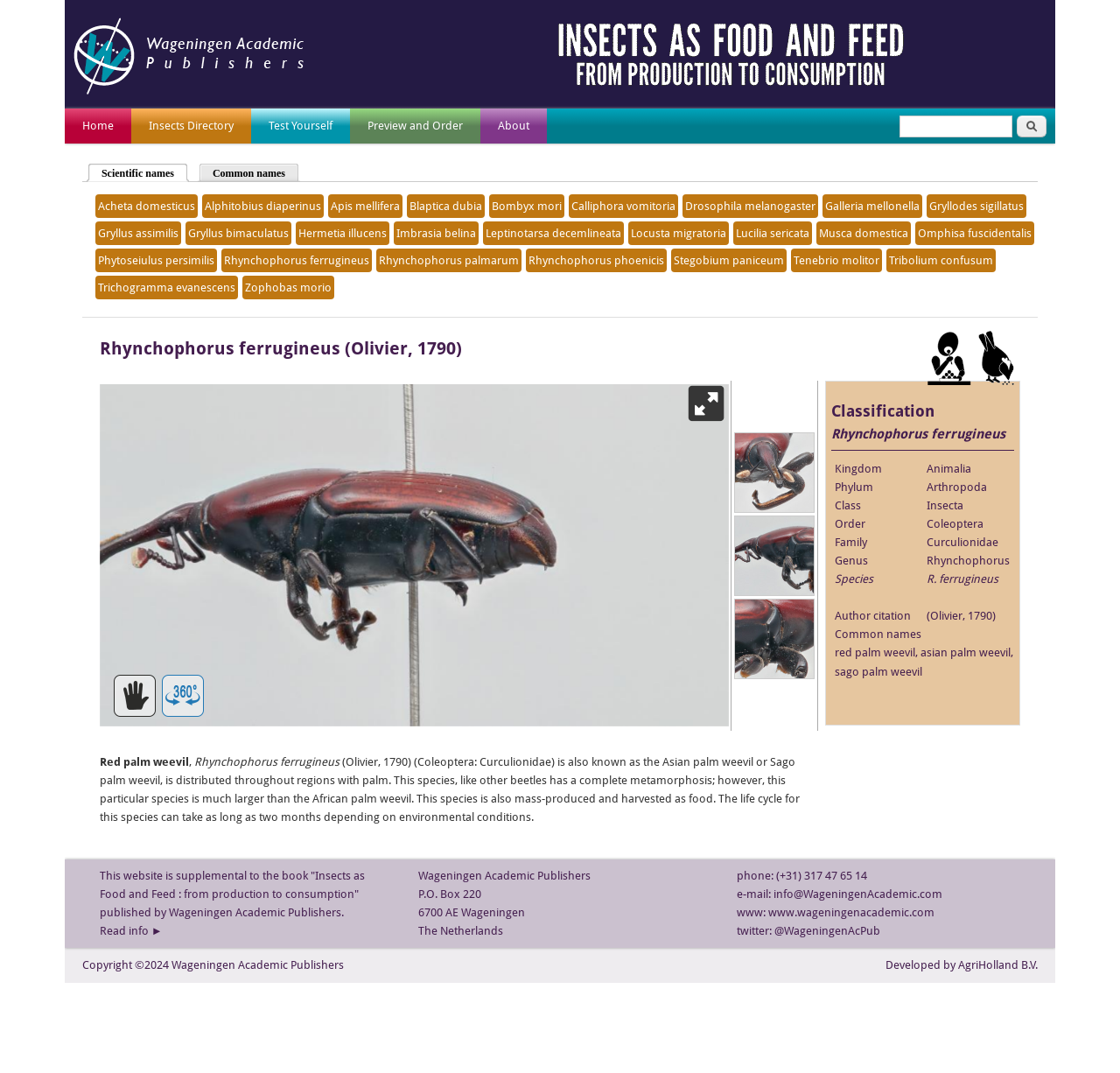Given the following UI element description: "title="Home"", find the bounding box coordinates in the webpage screenshot.

[0.066, 0.078, 0.281, 0.091]